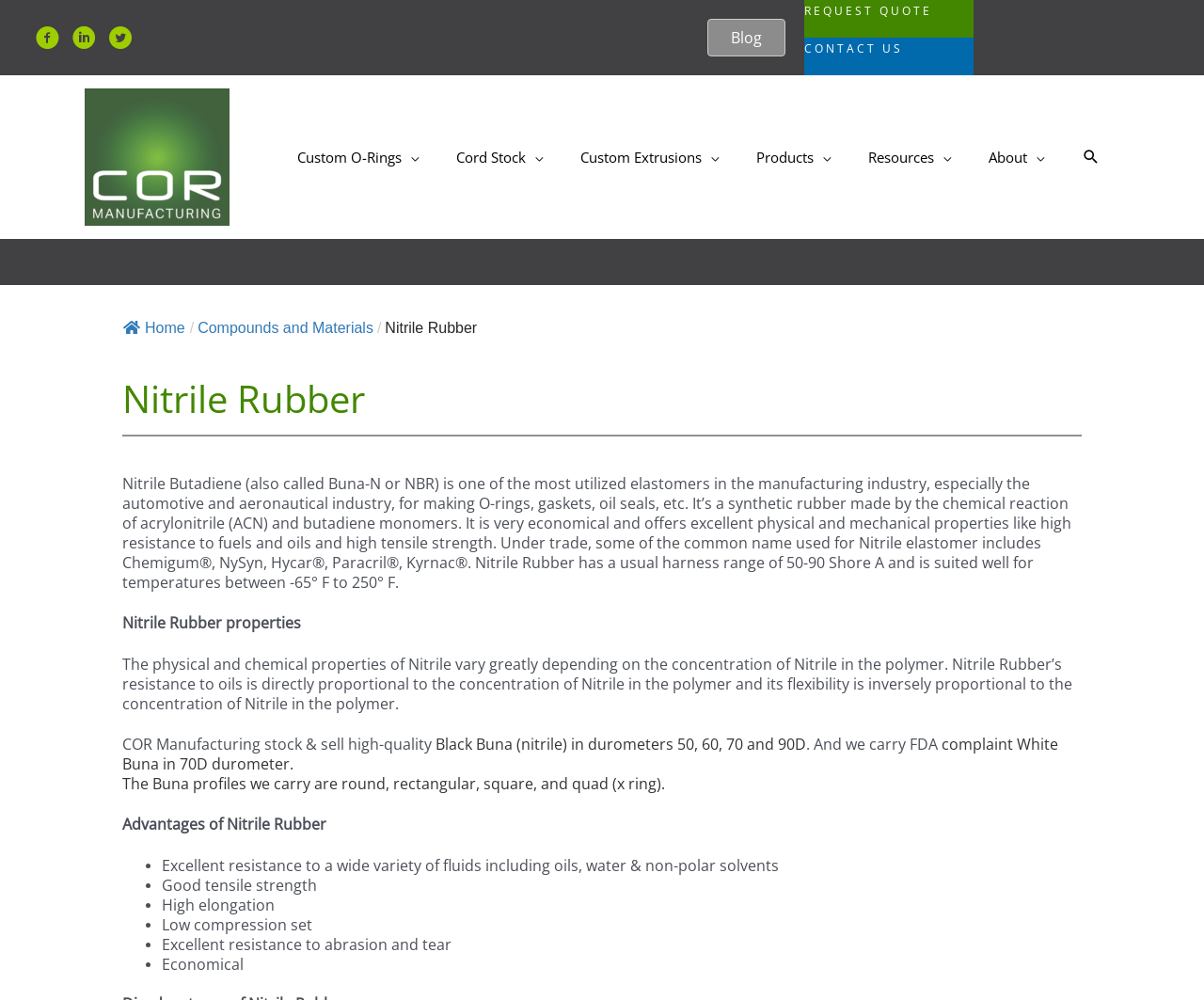What is the advantage of Nitrile Rubber in terms of resistance?
Look at the image and answer the question with a single word or phrase.

Excellent resistance to fluids